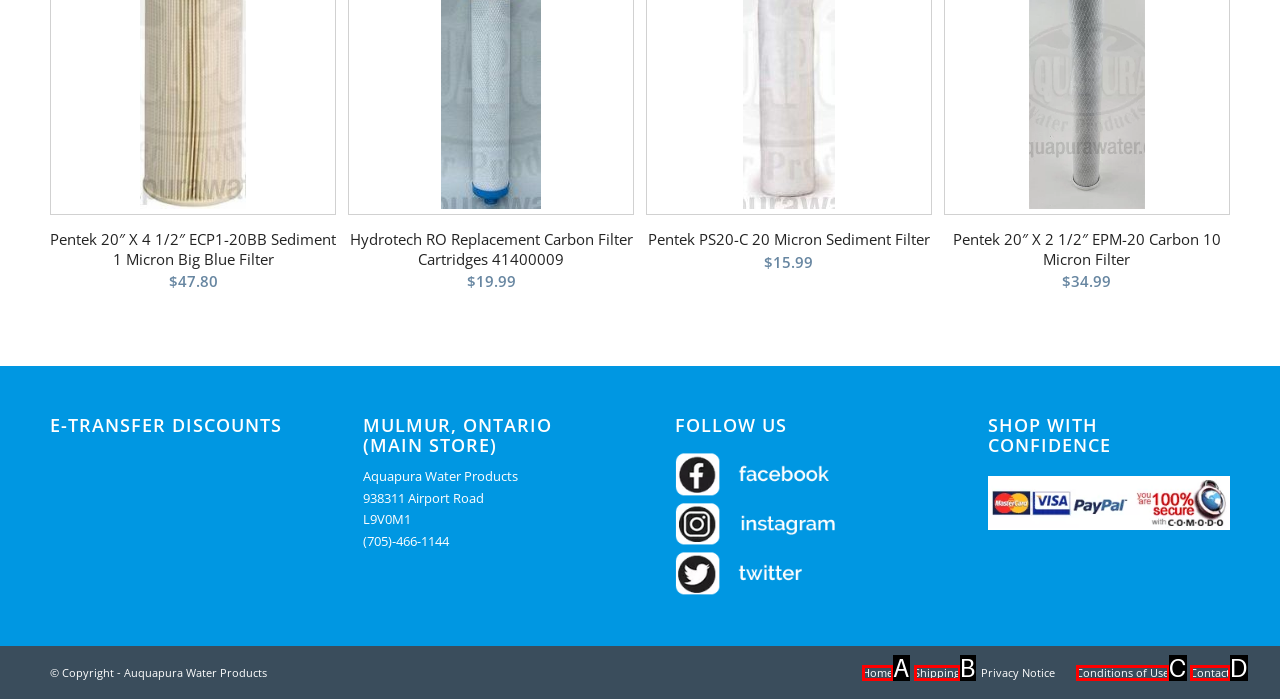Select the option that matches the description: Contact. Answer with the letter of the correct option directly.

D